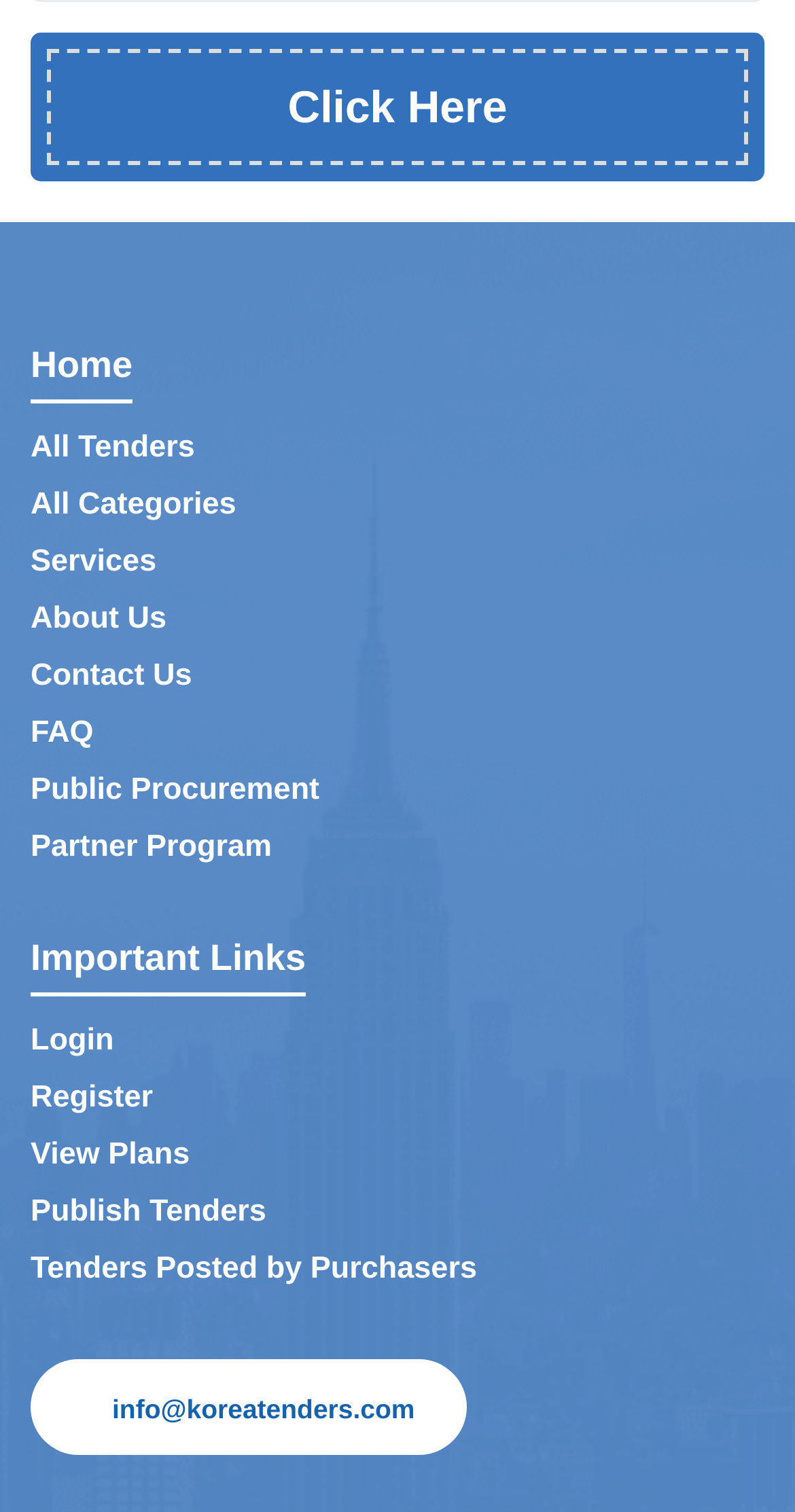Predict the bounding box coordinates of the UI element that matches this description: "FAQ". The coordinates should be in the format [left, top, right, bottom] with each value between 0 and 1.

[0.038, 0.473, 0.118, 0.496]